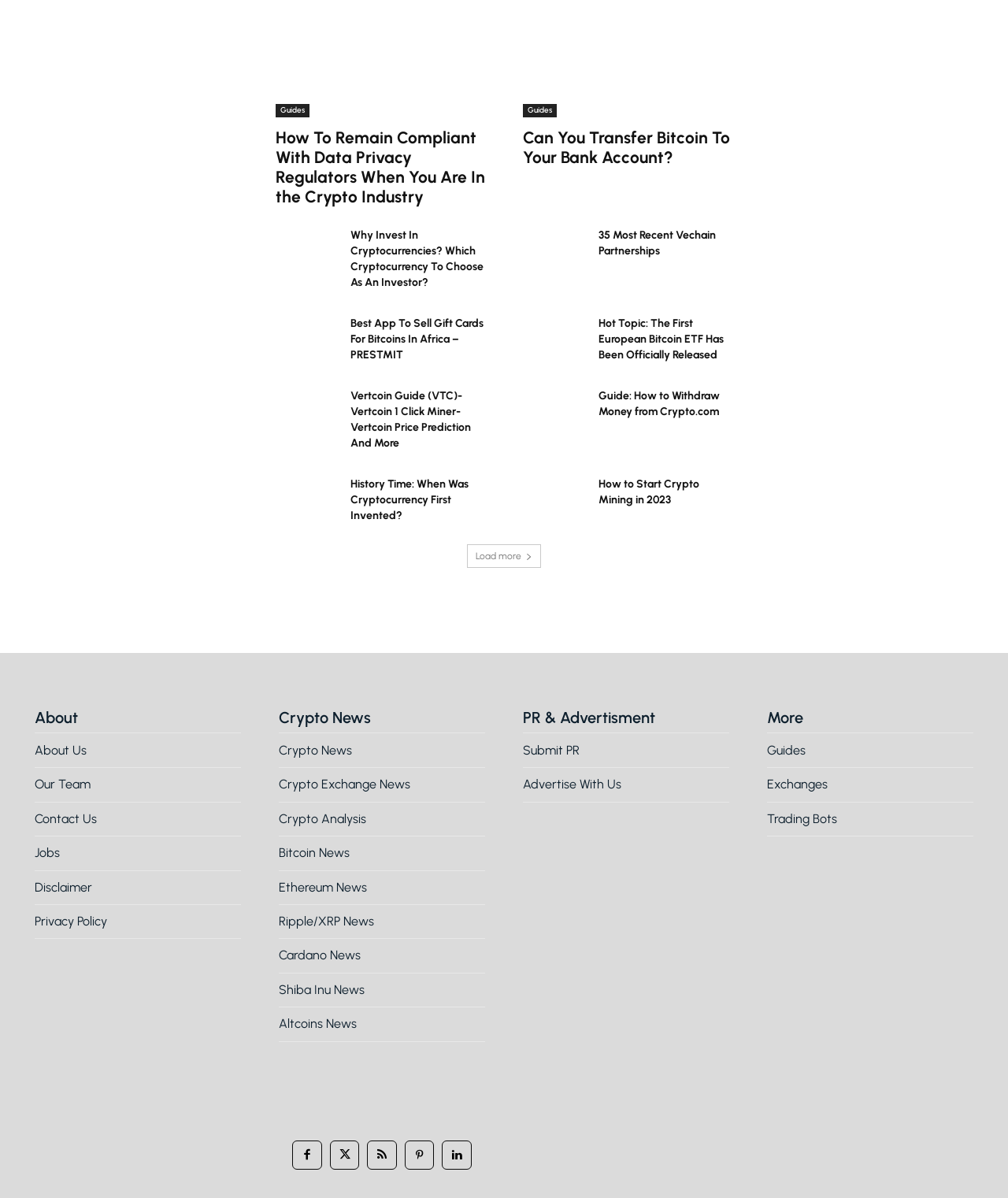How many links are under the 'About' heading?
Using the visual information, answer the question in a single word or phrase.

5